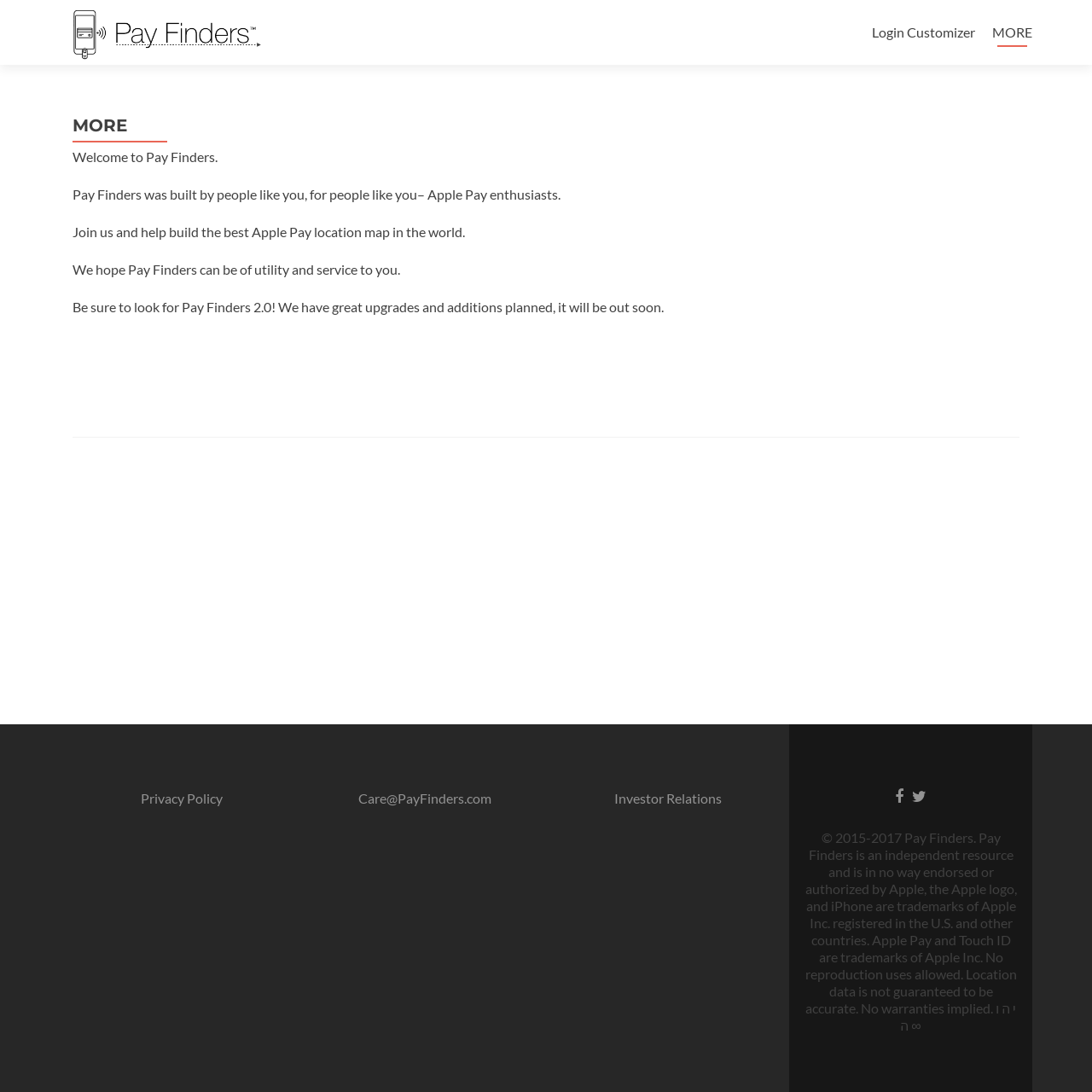Give a comprehensive overview of the webpage, including key elements.

The webpage is about Pay Finders, a platform that helps Apple Pay users find businesses that accept Apple Pay. At the top, there is a link with the title "Pay Finders | The way Apple Pay users find businesses that accept Apple Pay" accompanied by an image with the same title. 

To the right of the top section, there are three links: "Login Customizer" and "MORE". Below the top section, there is an article with a header "MORE" and five paragraphs of text. The text welcomes users to Pay Finders, explains the purpose of the platform, and invites users to join and help build the best Apple Pay location map. The text also mentions upcoming upgrades and additions to the platform.

At the bottom of the page, there is a section with five links: "Privacy Policy", "Care@PayFinders.com", "Investor Relations", and two social media links represented by icons. Below these links, there is a copyright notice with a disclaimer about the use of Apple trademarks and a statement about the accuracy of location data.